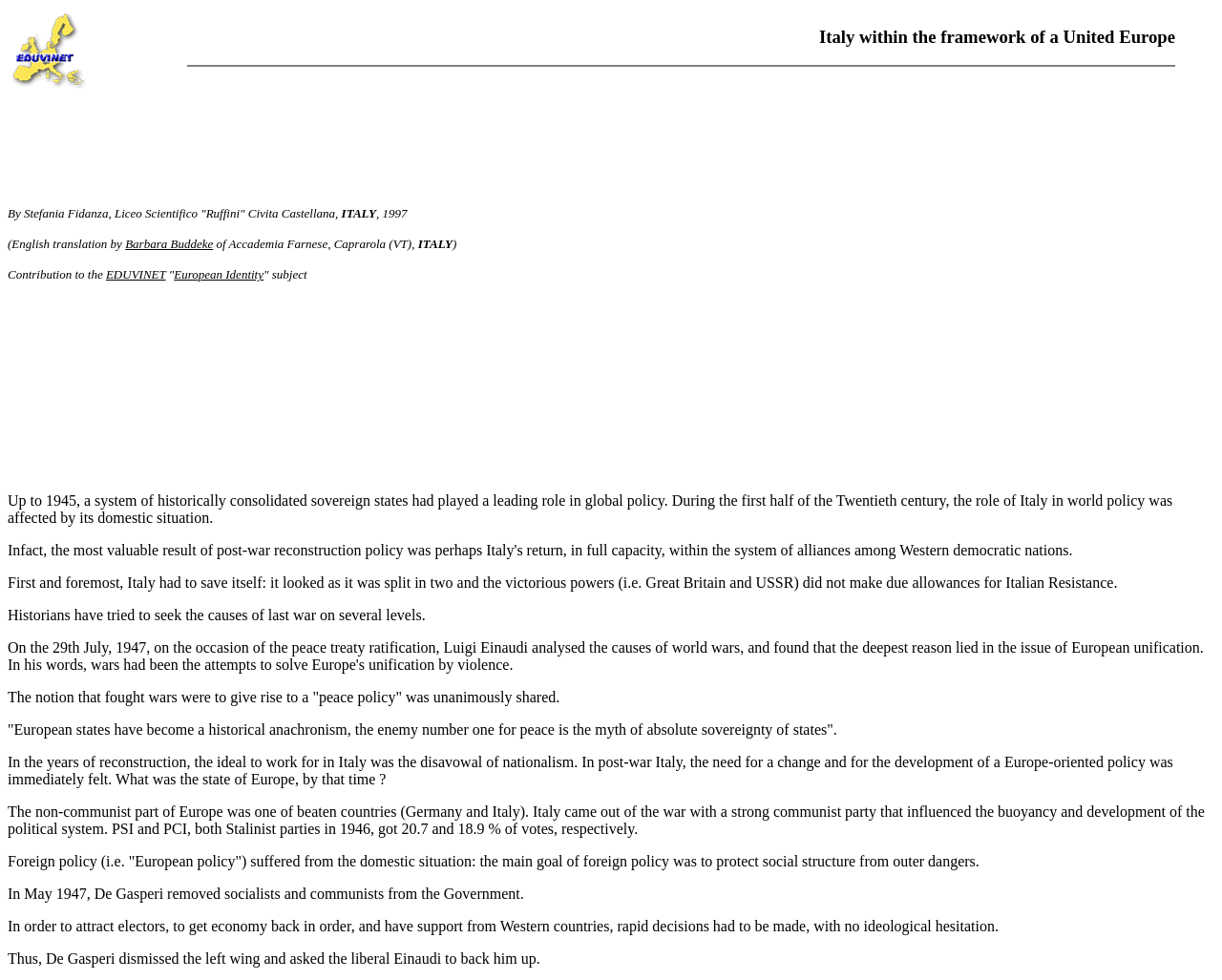Locate the UI element described by EDUVINET in the provided webpage screenshot. Return the bounding box coordinates in the format (top-left x, top-left y, bottom-right x, bottom-right y), ensuring all values are between 0 and 1.

[0.087, 0.273, 0.136, 0.287]